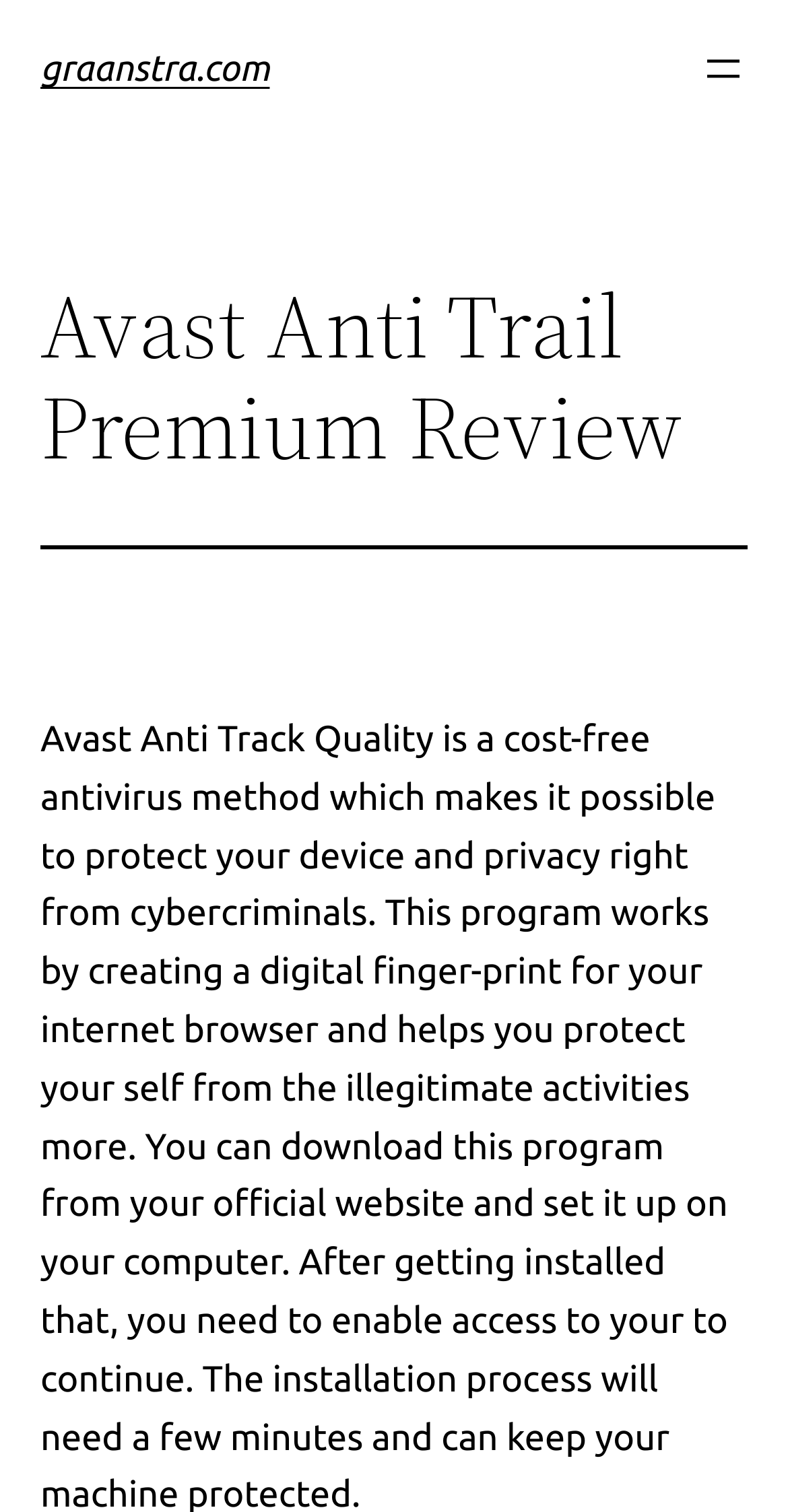Can you find the bounding box coordinates for the UI element given this description: "goodies"? Provide the coordinates as four float numbers between 0 and 1: [left, top, right, bottom].

None